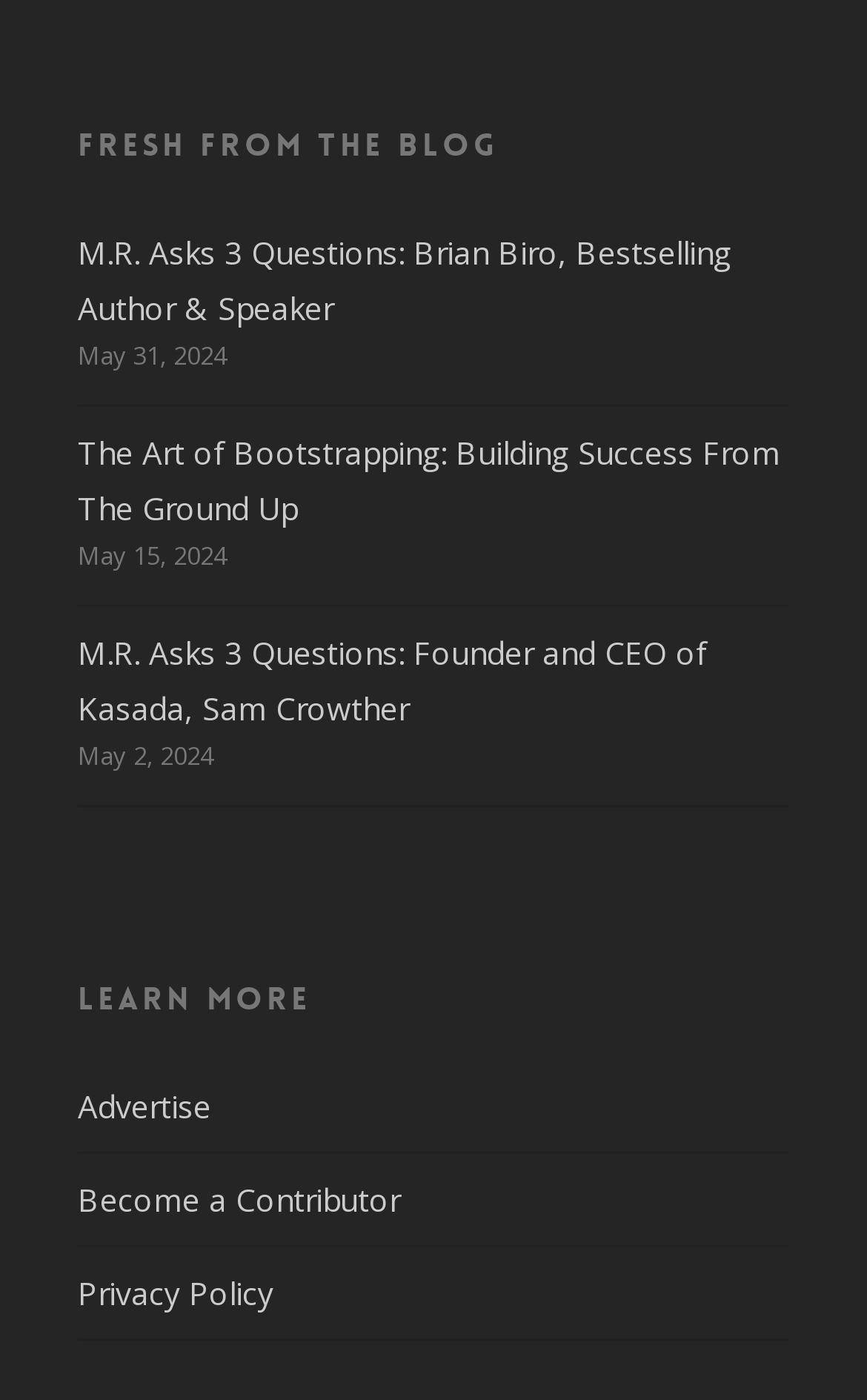Please provide a short answer using a single word or phrase for the question:
What is the date of the second blog post?

May 15, 2024